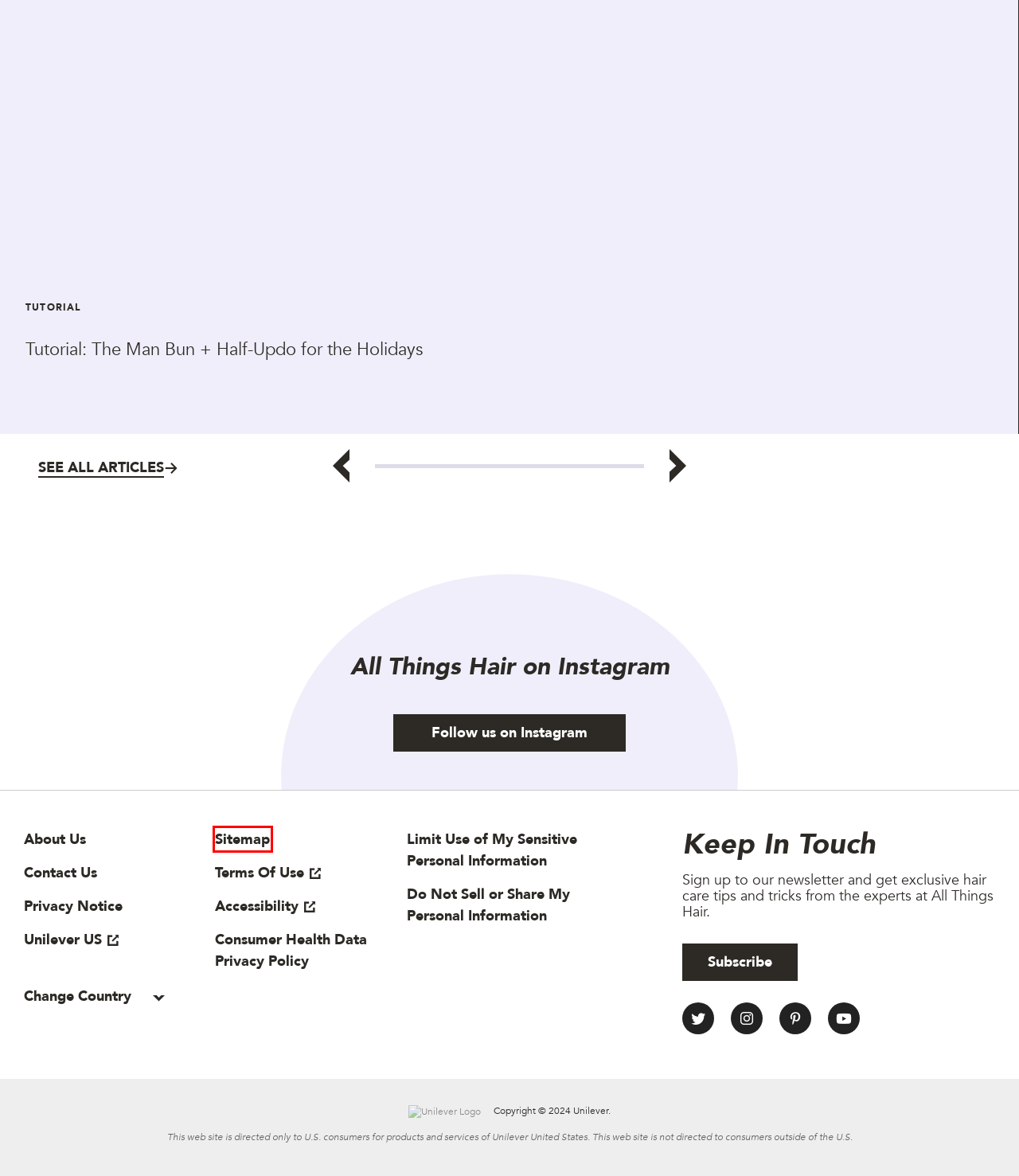You are given a screenshot of a webpage with a red bounding box around an element. Choose the most fitting webpage description for the page that appears after clicking the element within the red bounding box. Here are the candidates:
A. Unilever USA Homepage | Unilever
B. Unilever | Rights Request Form
C. Navigation, Categories and Sitemap | All Things Hair USA
D. Accessibility | Unilever
E. Unilever Terms Of Use
F. Privacy Policy | Unilever Legal
G. Tutorial: The Man Bun + Half-Updo for the Holidays | All Things Hair US
H. Everything You Need to Know About All Things Hair USA

C